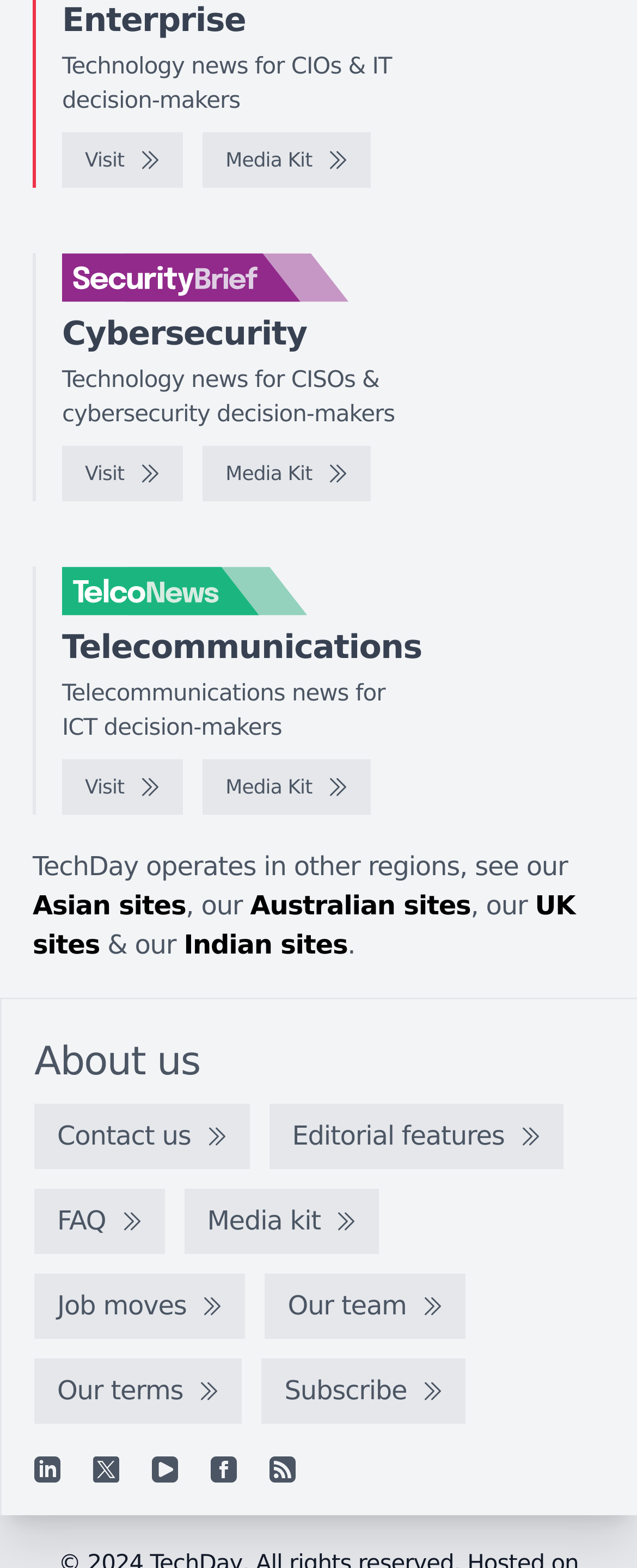Please determine the bounding box coordinates of the section I need to click to accomplish this instruction: "Visit Enterprise".

[0.097, 0.085, 0.287, 0.12]